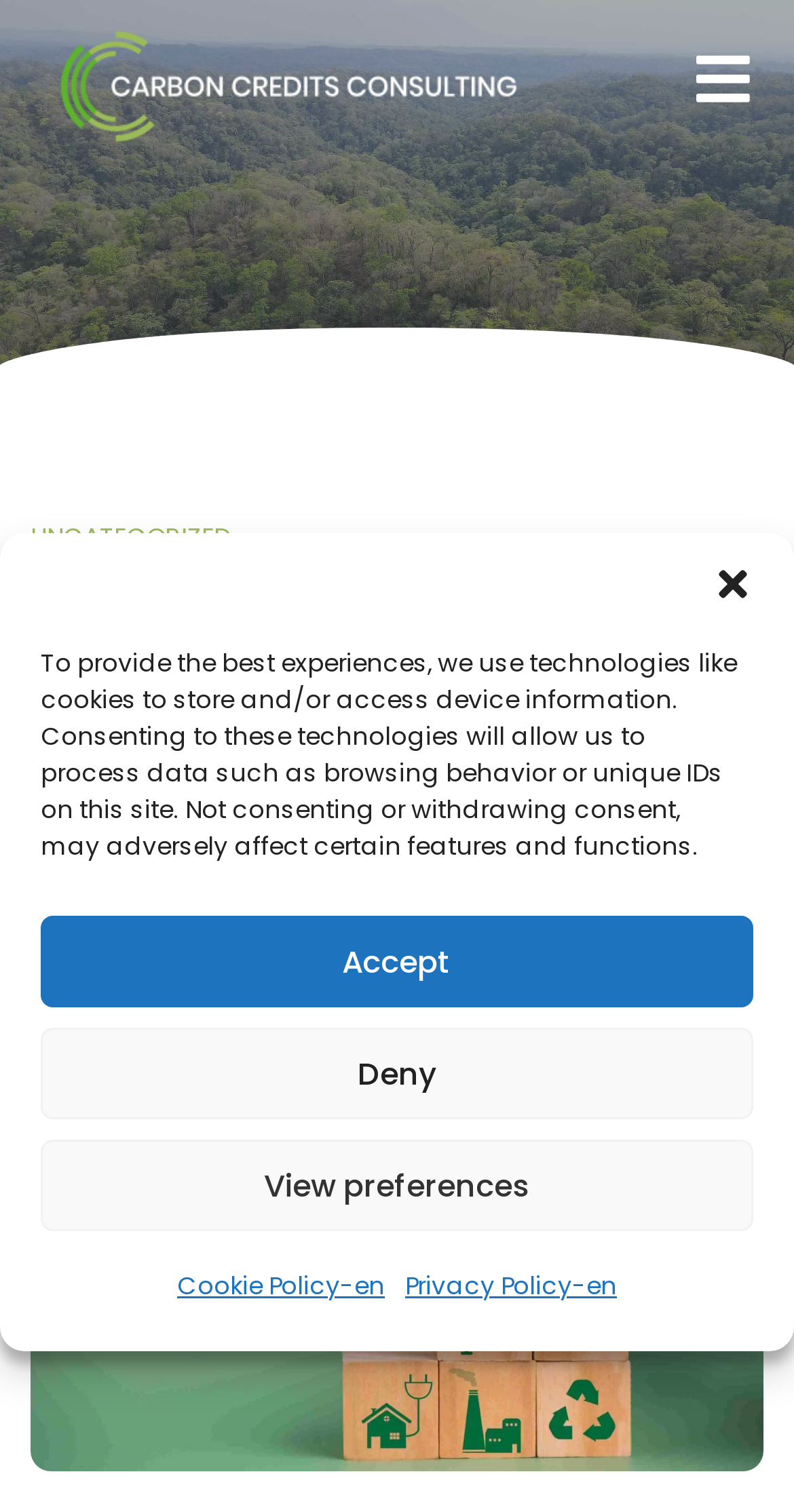Determine the bounding box coordinates of the region that needs to be clicked to achieve the task: "Visit the UNCATEGORIZED page".

[0.038, 0.332, 0.29, 0.378]